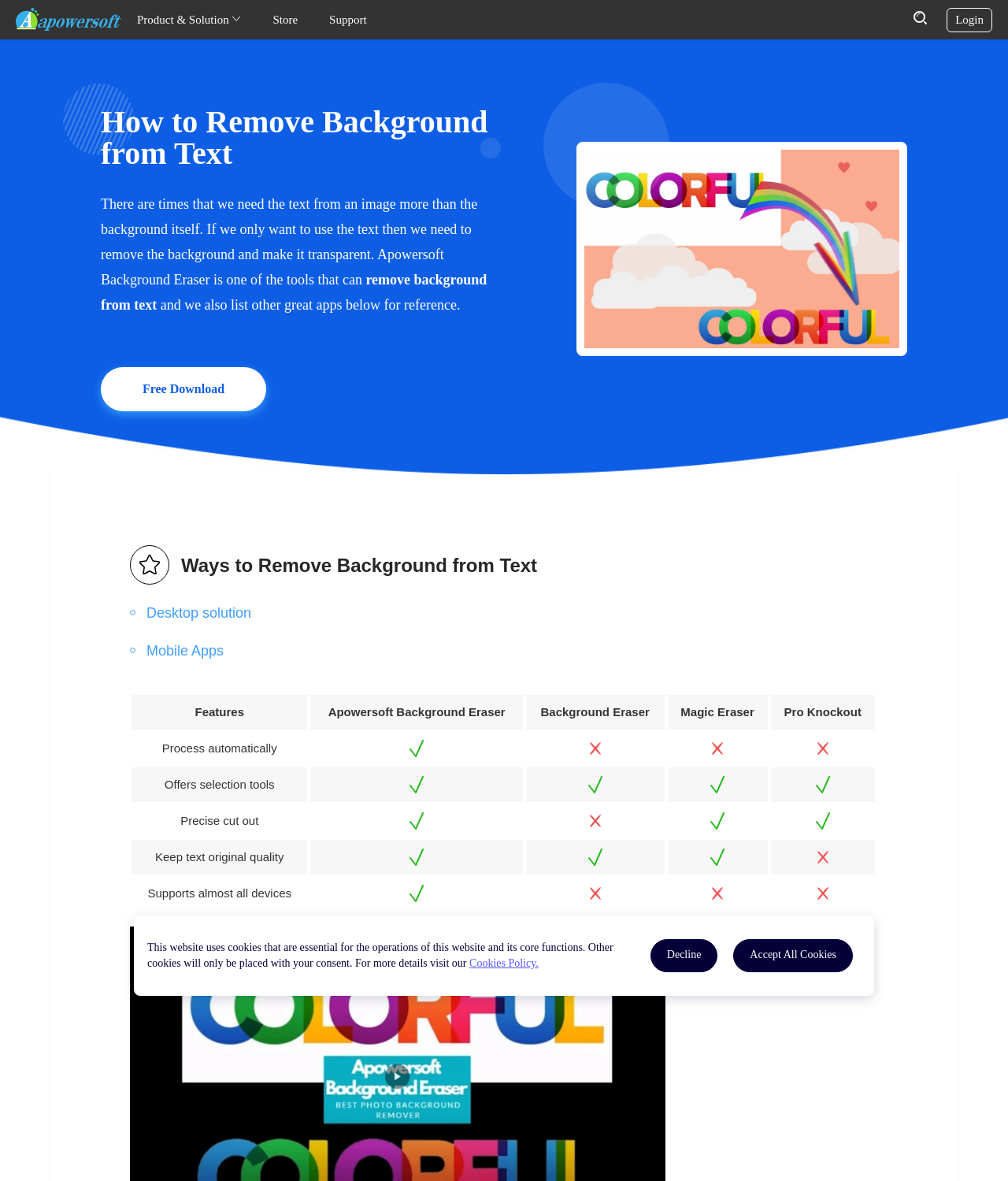Answer the question with a brief word or phrase:
How many ways to remove background from text are listed on this webpage?

4